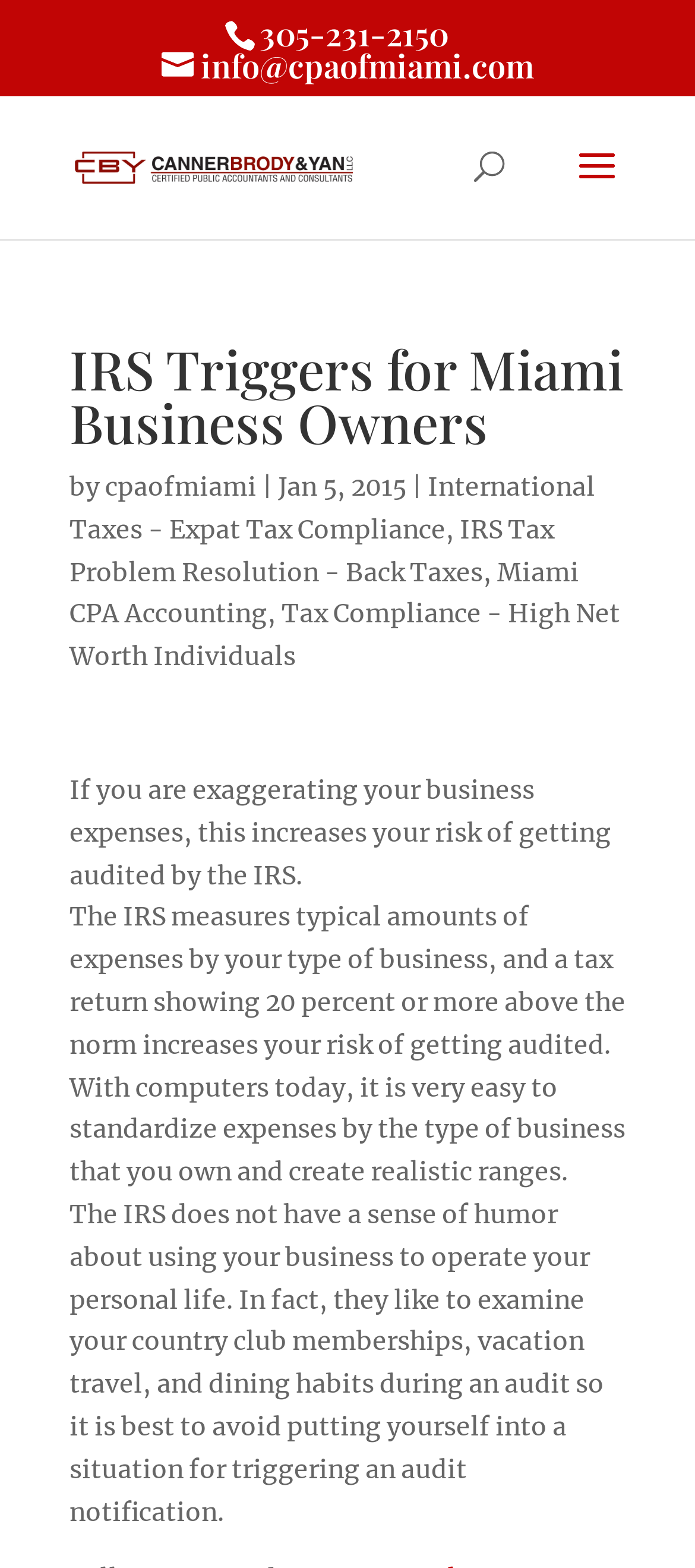From the element description: "name="s" placeholder="Search …" title="Search for:"", extract the bounding box coordinates of the UI element. The coordinates should be expressed as four float numbers between 0 and 1, in the order [left, top, right, bottom].

[0.463, 0.061, 0.823, 0.063]